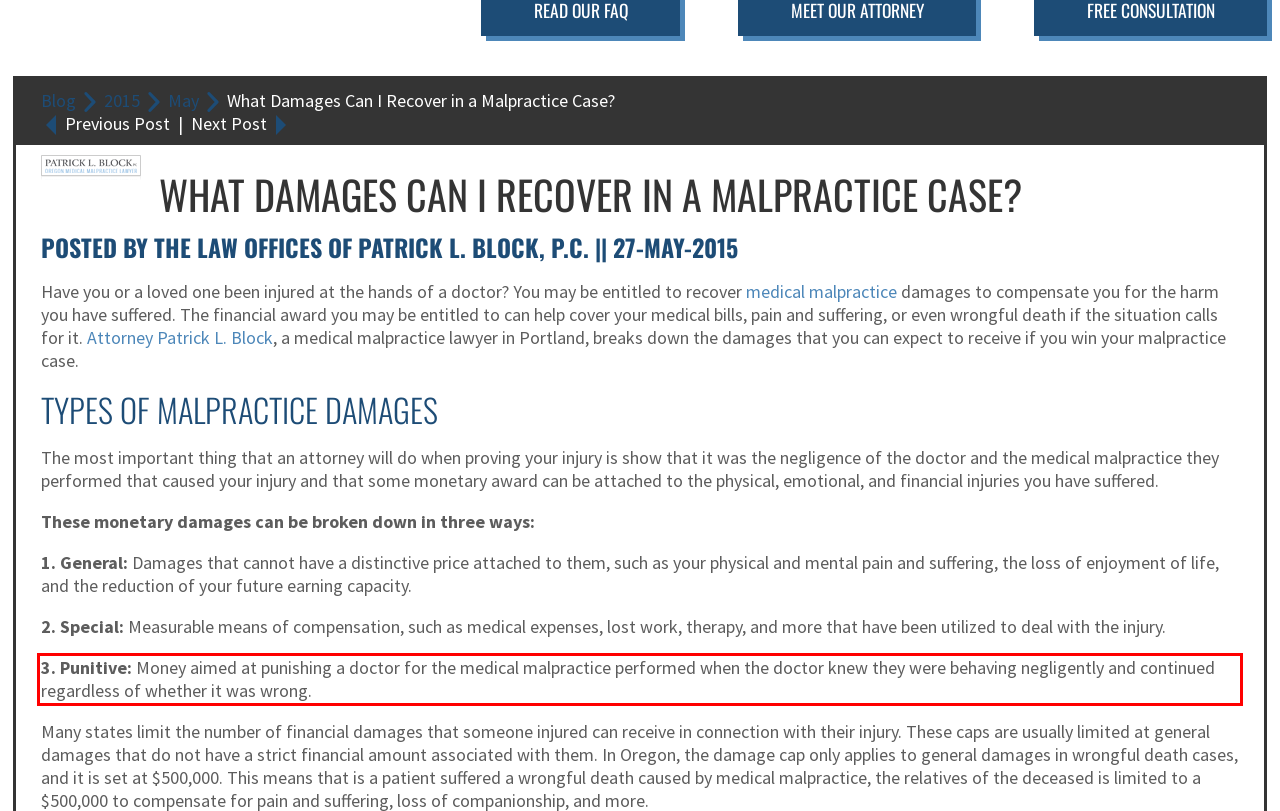Please recognize and transcribe the text located inside the red bounding box in the webpage image.

3. Punitive: Money aimed at punishing a doctor for the medical malpractice performed when the doctor knew they were behaving negligently and continued regardless of whether it was wrong.